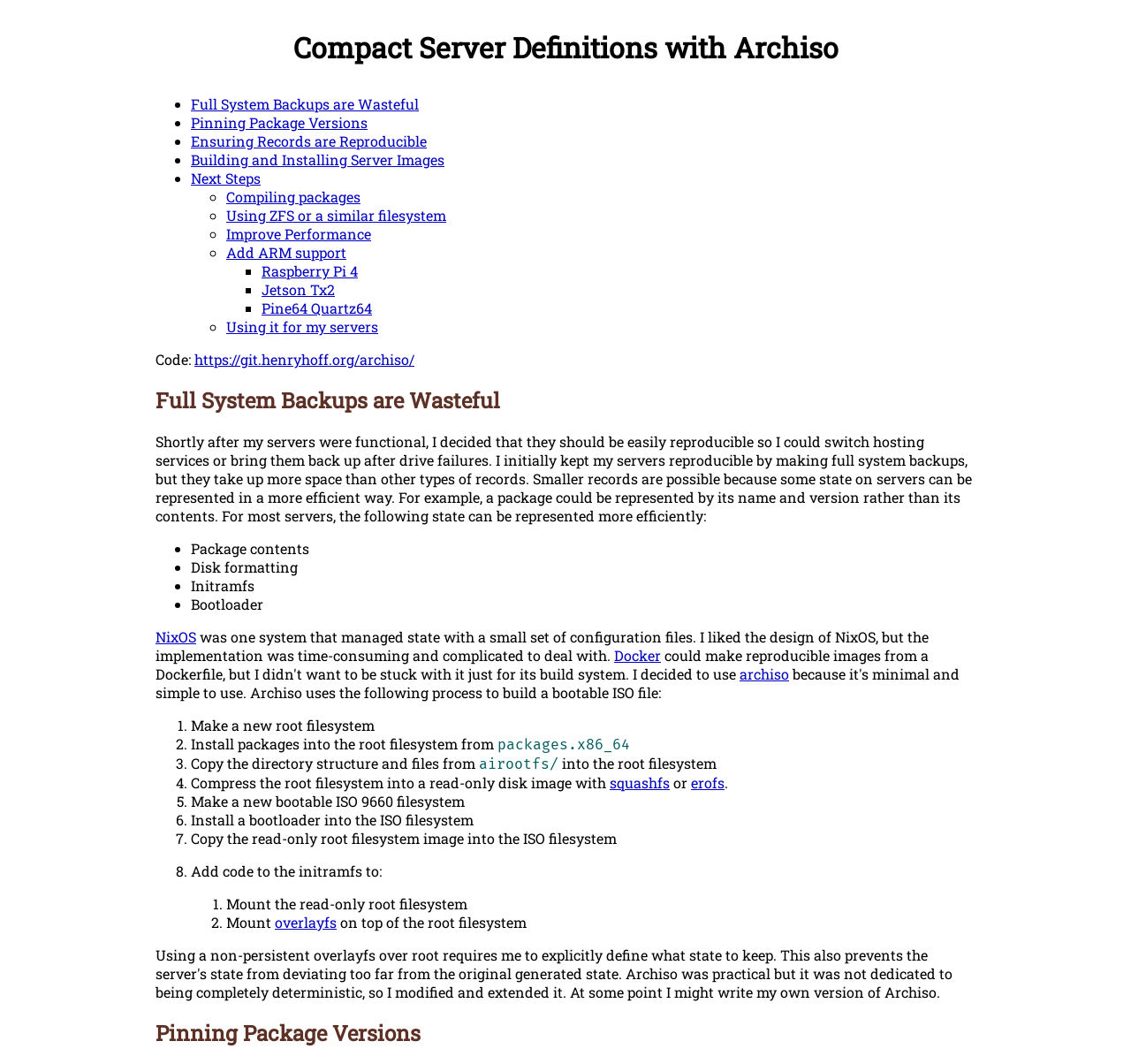What is the advantage of representing package contents efficiently? Look at the image and give a one-word or short phrase answer.

Saves space